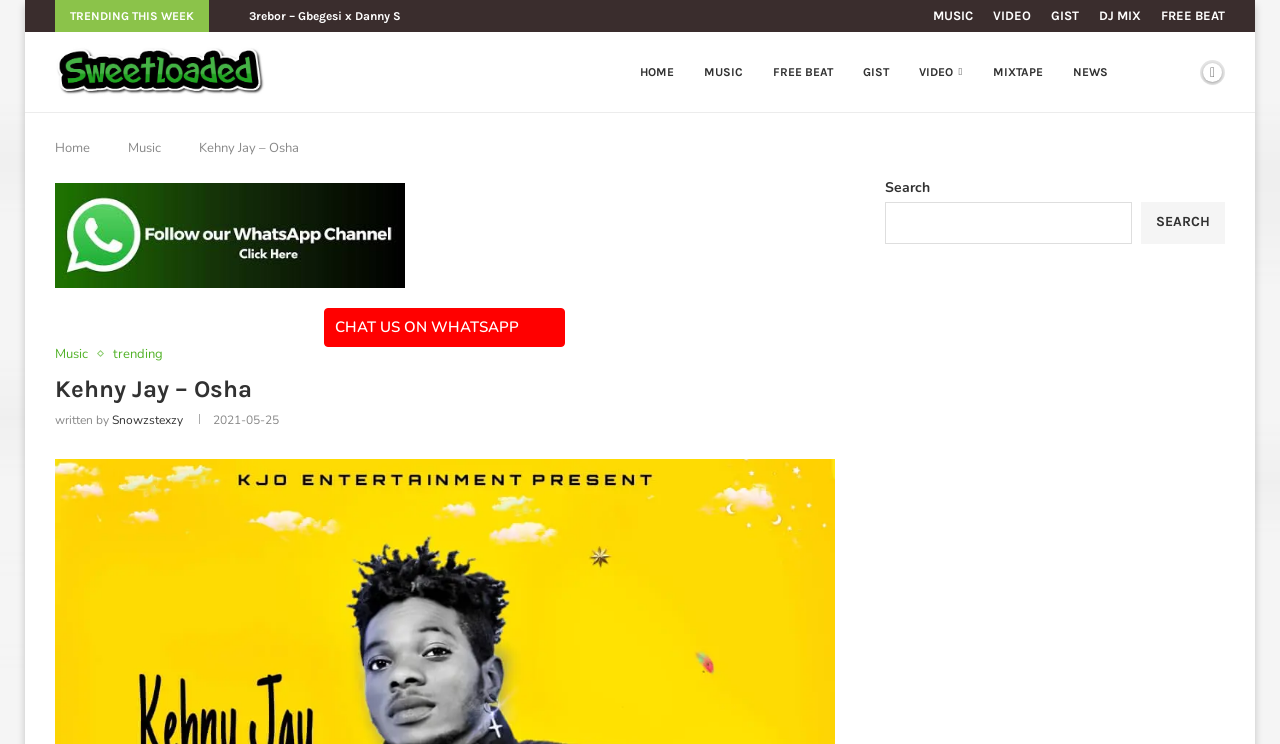Determine the webpage's heading and output its text content.

Kehny Jay – Osha